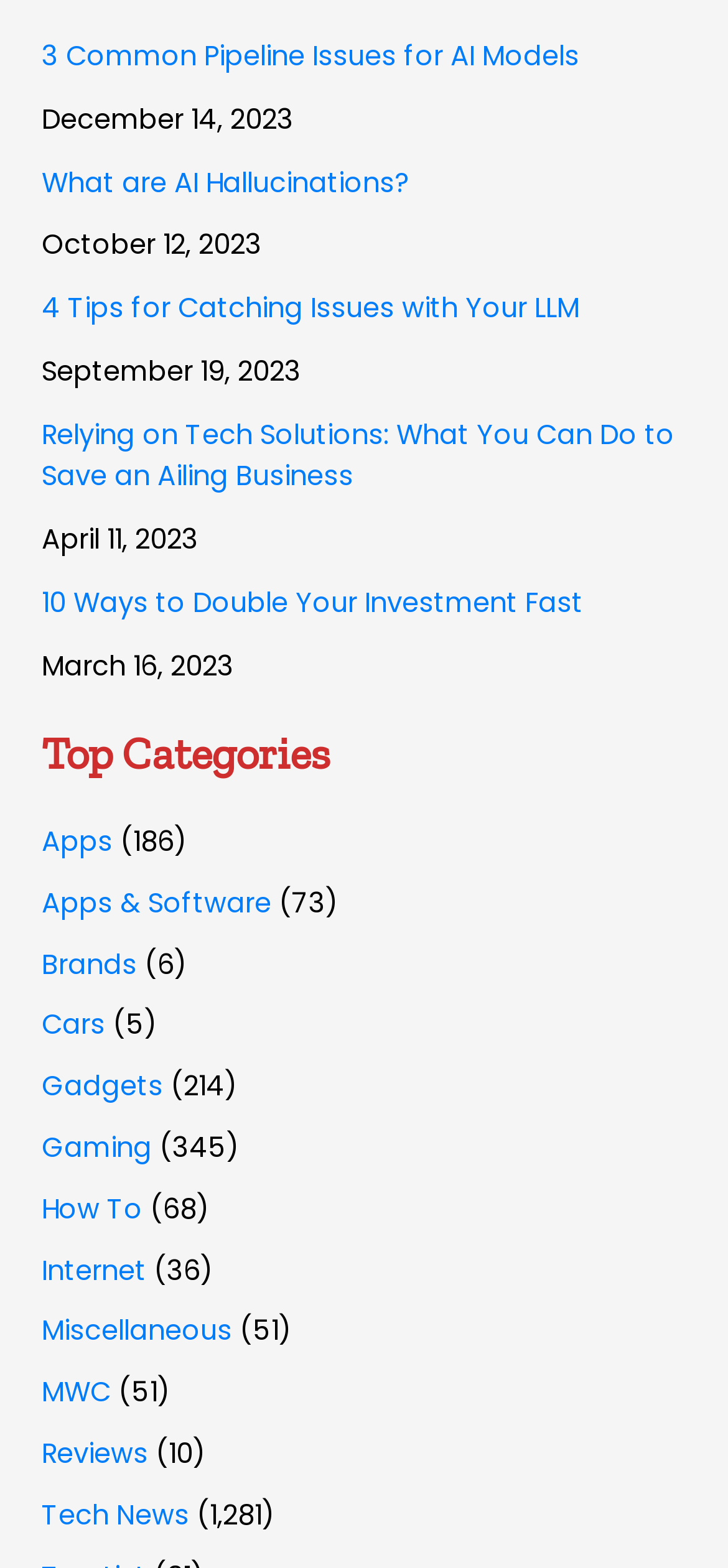From the element description Brands, predict the bounding box coordinates of the UI element. The coordinates must be specified in the format (top-left x, top-left y, bottom-right x, bottom-right y) and should be within the 0 to 1 range.

[0.058, 0.603, 0.188, 0.627]